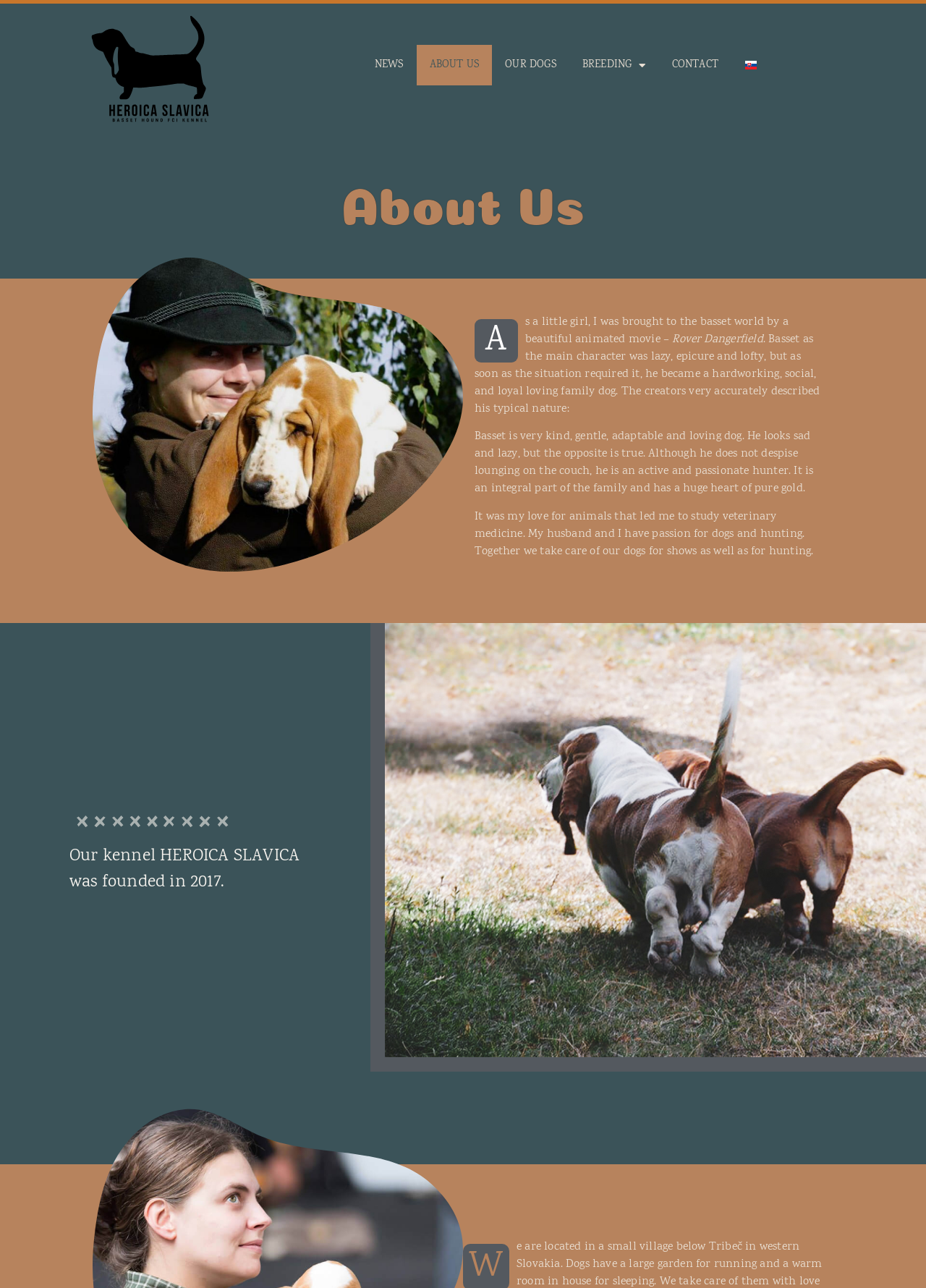Determine the bounding box coordinates for the HTML element mentioned in the following description: "News". The coordinates should be a list of four floats ranging from 0 to 1, represented as [left, top, right, bottom].

[0.39, 0.035, 0.45, 0.066]